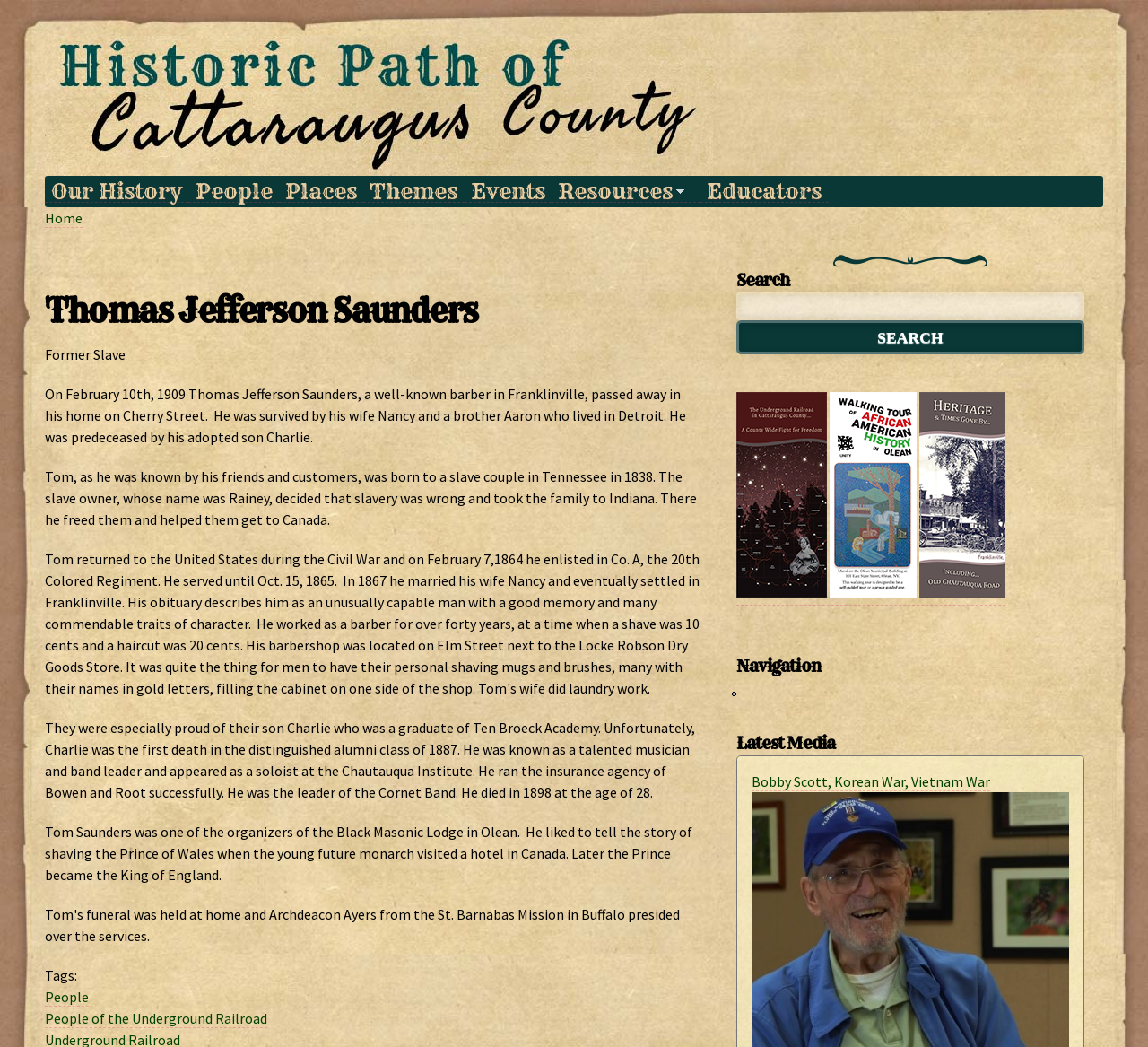Determine the bounding box coordinates (top-left x, top-left y, bottom-right x, bottom-right y) of the UI element described in the following text: alt="Request a brochure"

[0.641, 0.56, 0.876, 0.578]